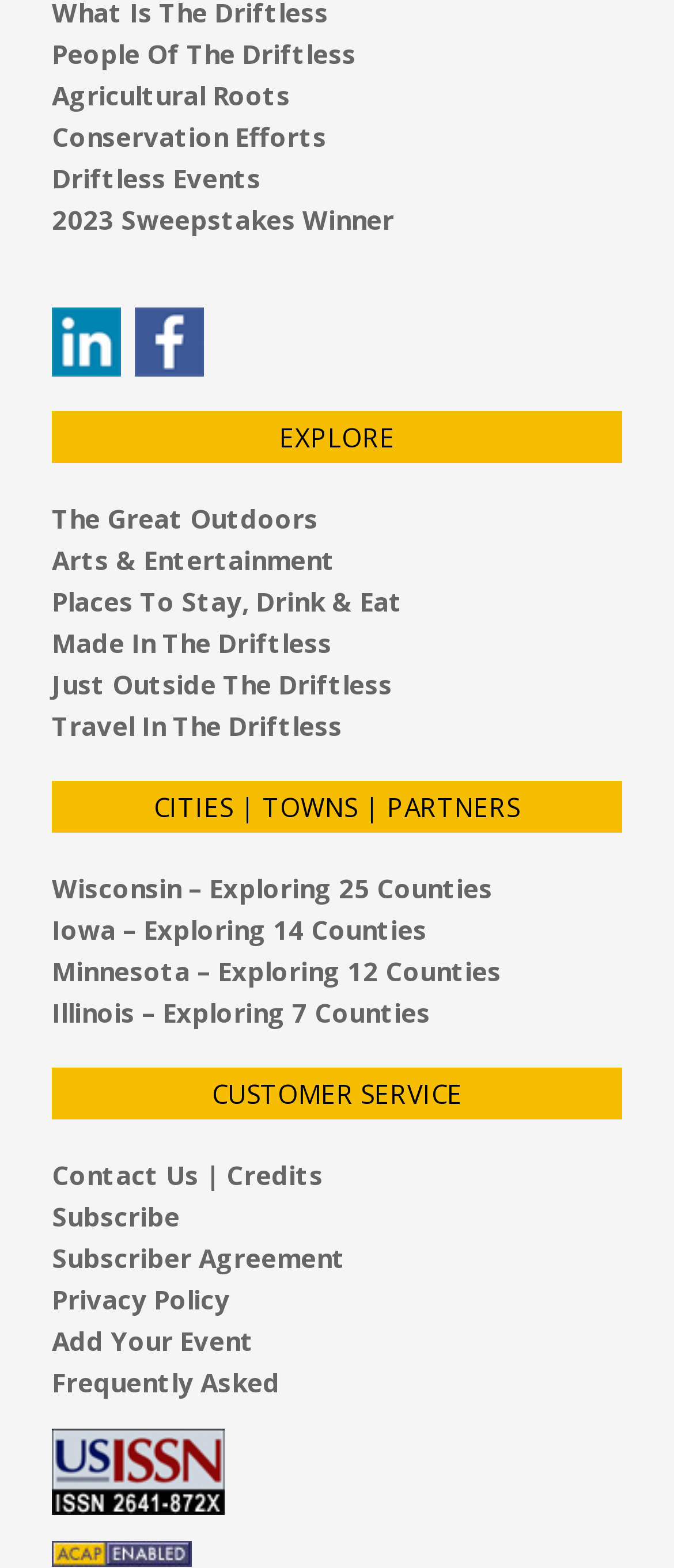What is the last link under 'CITIES | TOWNS | PARTNERS'?
Use the image to answer the question with a single word or phrase.

Illinois – Exploring 7 Counties